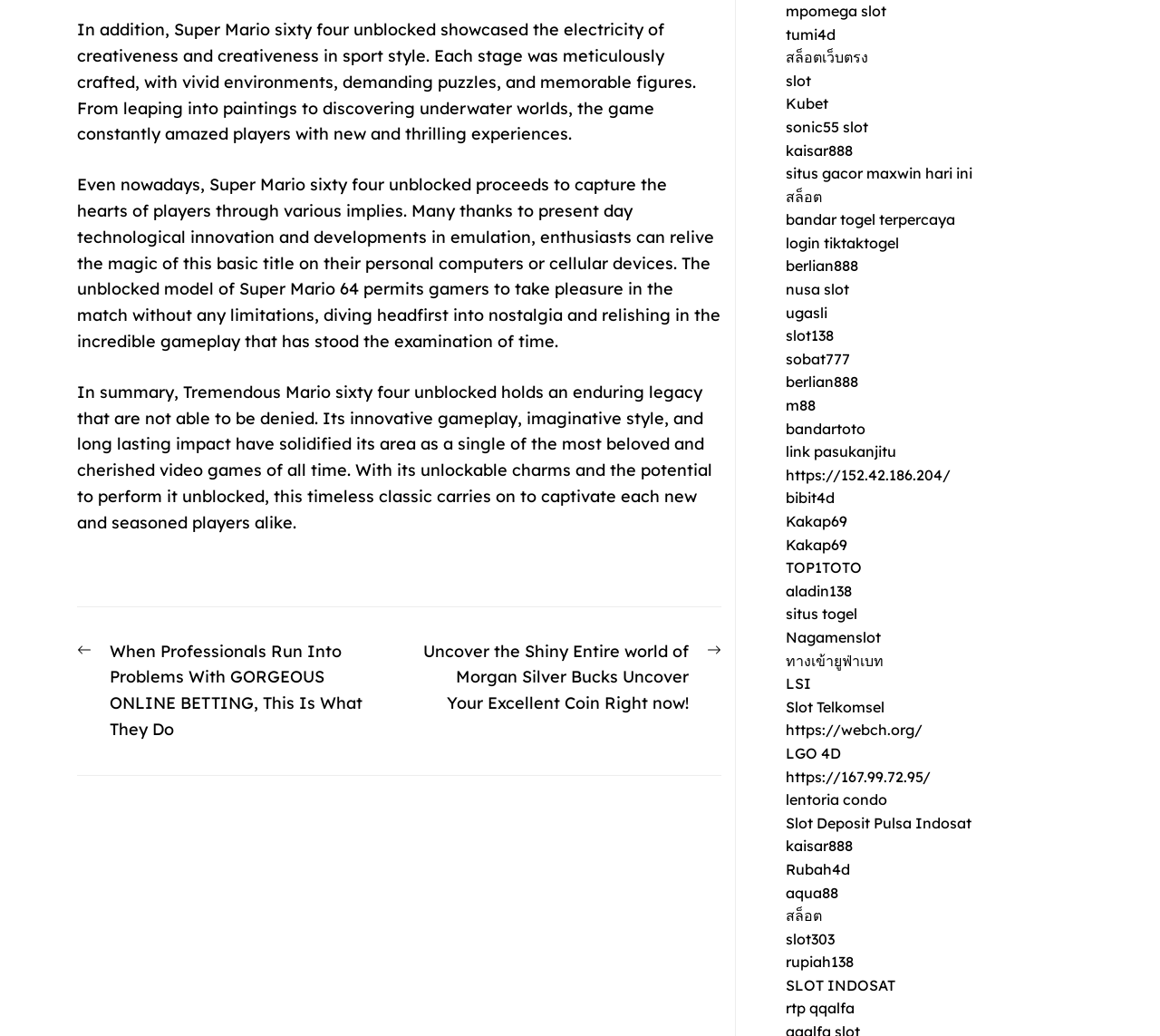Refer to the screenshot and answer the following question in detail:
What is the purpose of the 'Posts' navigation?

The 'Posts' navigation is likely used to navigate between different blog posts or articles on the website, as it contains links to 'Previous post' and 'Next post'.